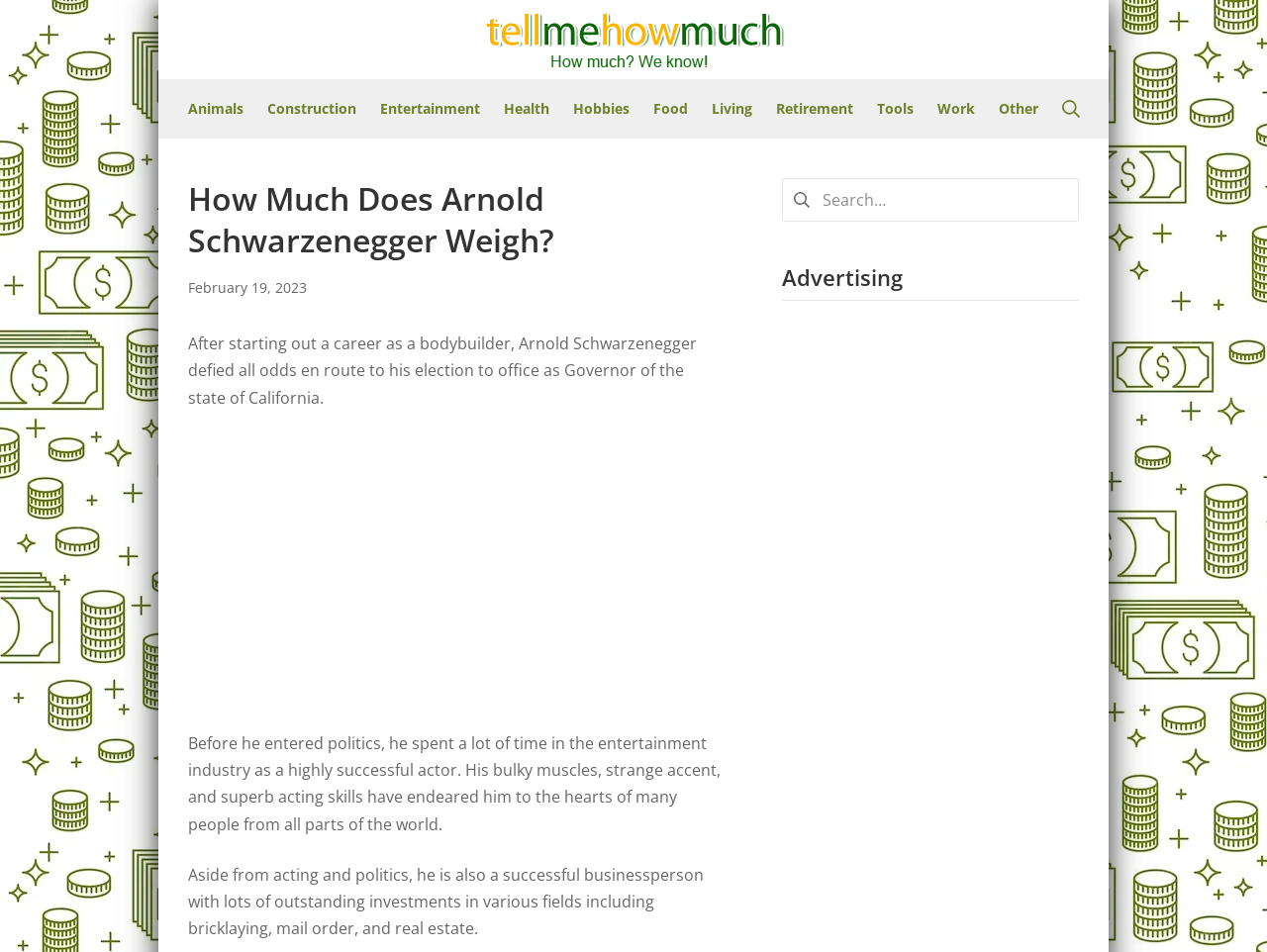Please locate the bounding box coordinates of the element that should be clicked to complete the given instruction: "Share on Twitter".

None